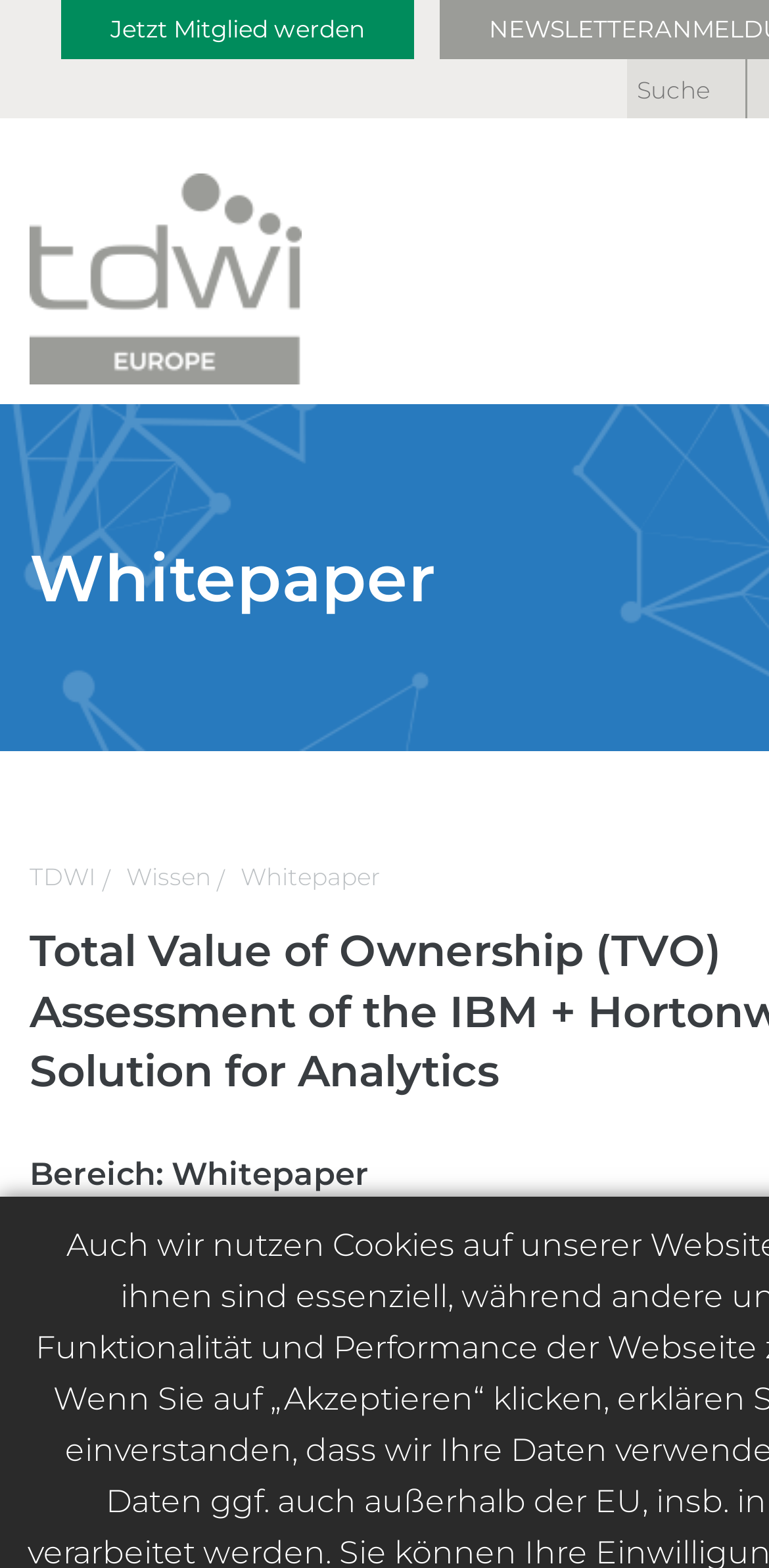Identify the bounding box of the UI component described as: "alt="flightbookingagency.com"".

None